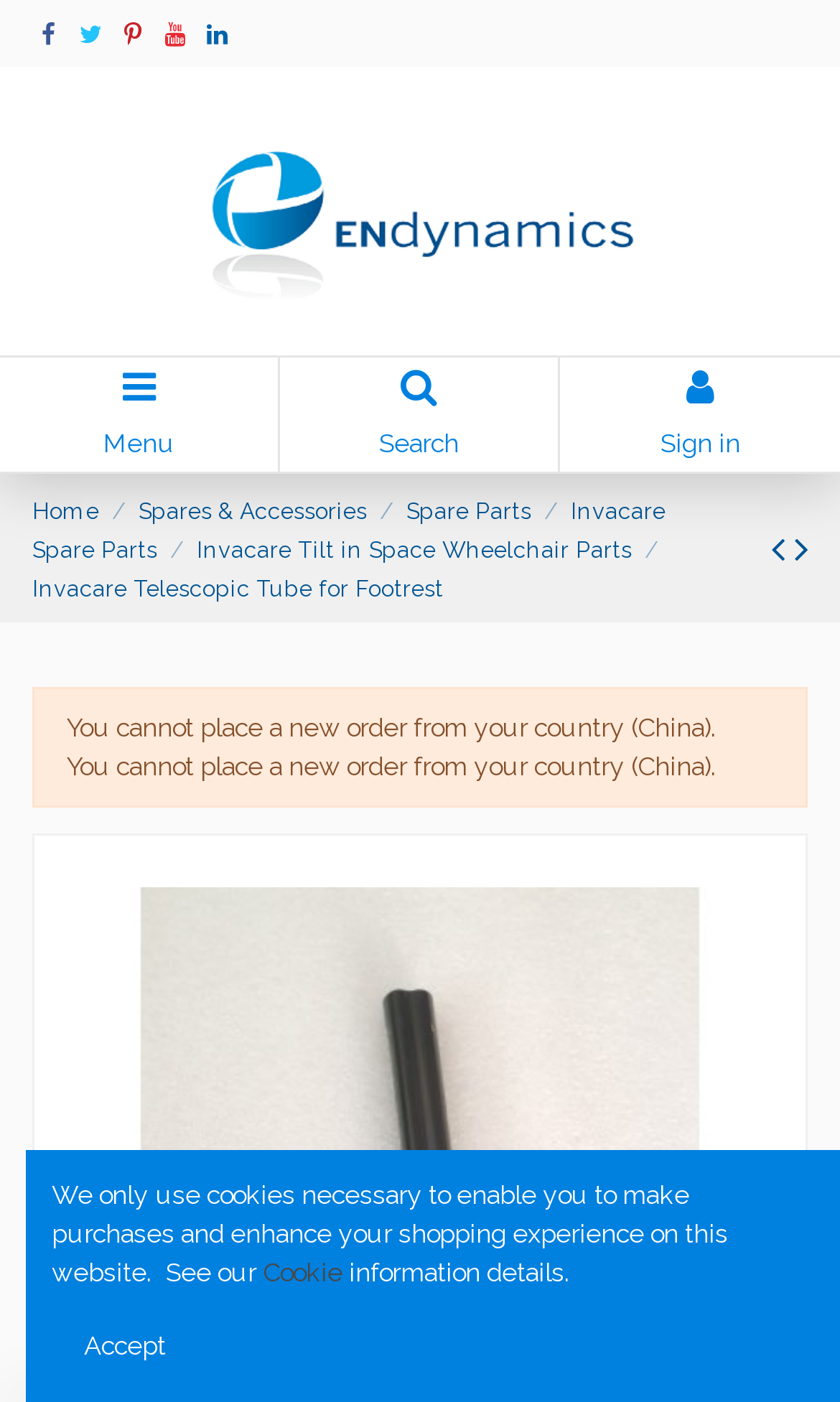Extract the bounding box coordinates of the UI element described: "Menu". Provide the coordinates in the format [left, top, right, bottom] with values ranging from 0 to 1.

[0.0, 0.254, 0.333, 0.338]